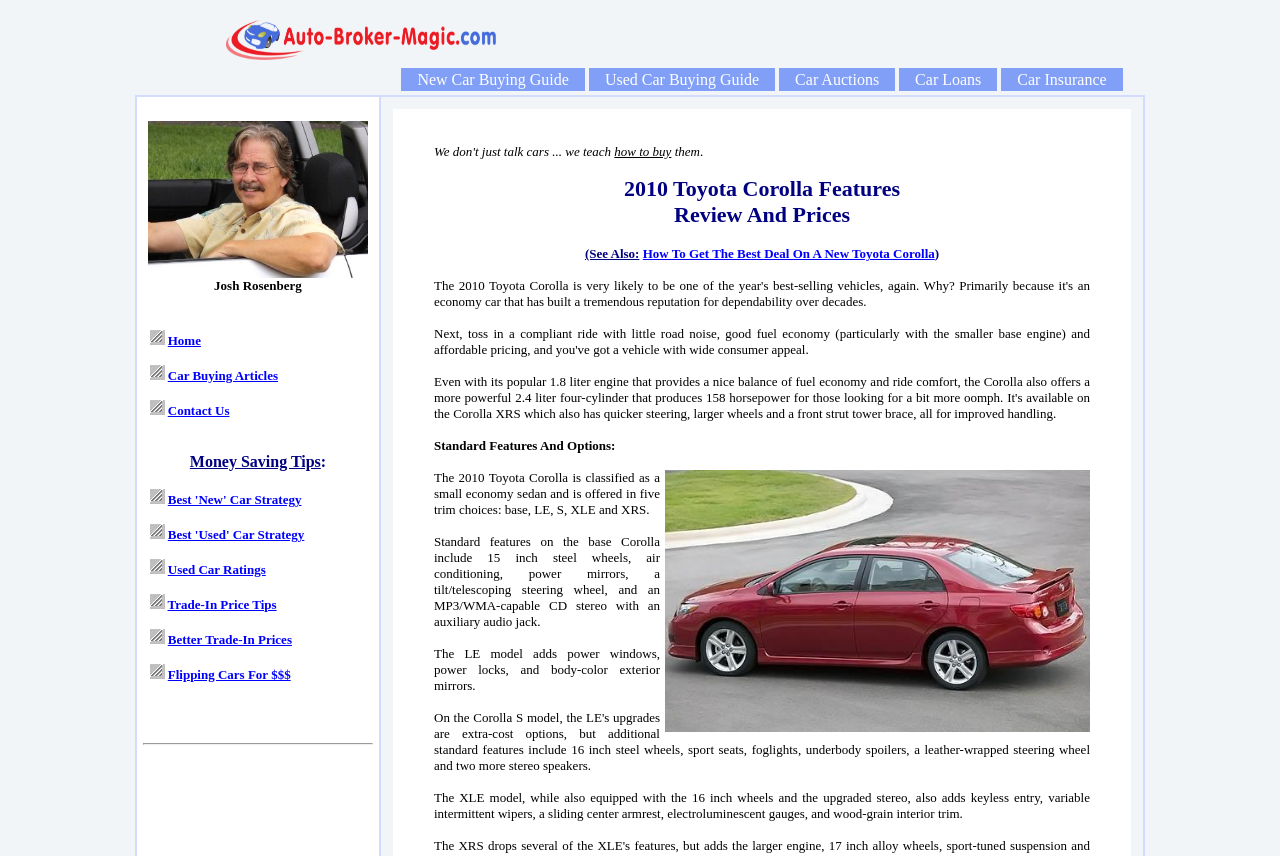What is the feature added to the LE model?
Please respond to the question with as much detail as possible.

The webpage states that the LE model adds power windows, power locks, and body-color exterior mirrors compared to the base model.